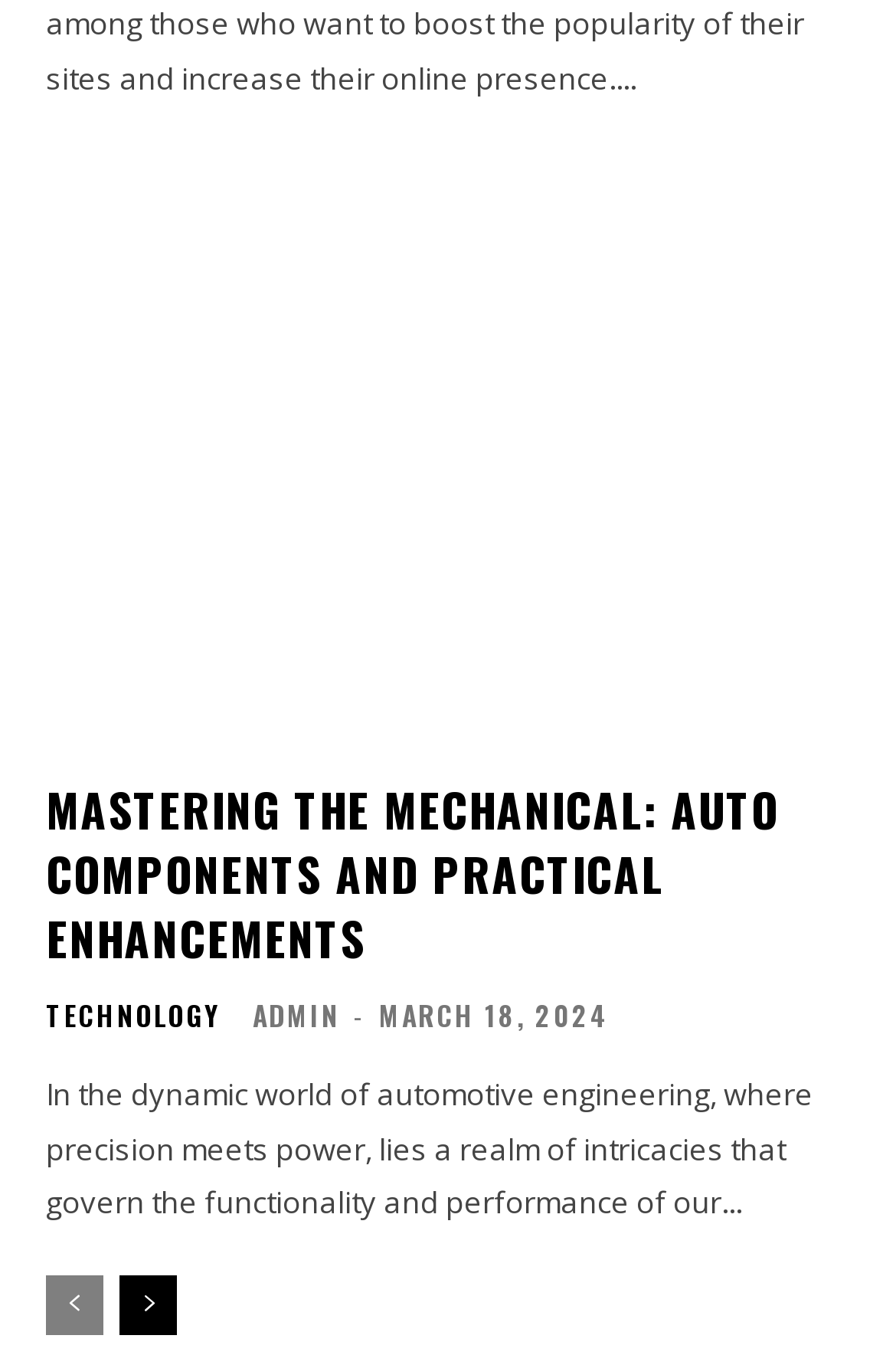What is the date mentioned in the article?
Please give a detailed and thorough answer to the question, covering all relevant points.

The date 'MARCH 18, 2024' is mentioned in the article, as indicated by the time element with the text 'MARCH 18, 2024'.